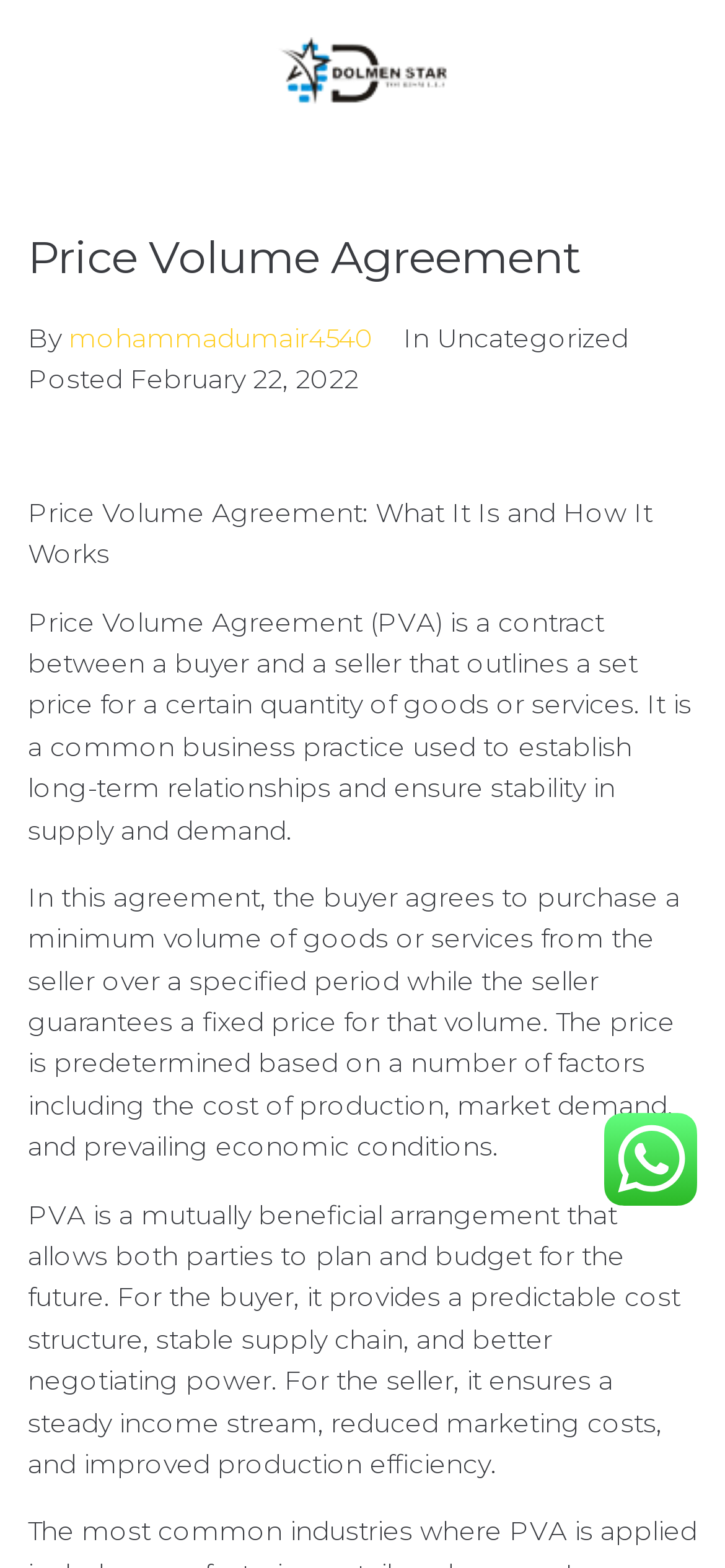Using the description "mohammadumair4540", predict the bounding box of the relevant HTML element.

[0.095, 0.205, 0.515, 0.226]